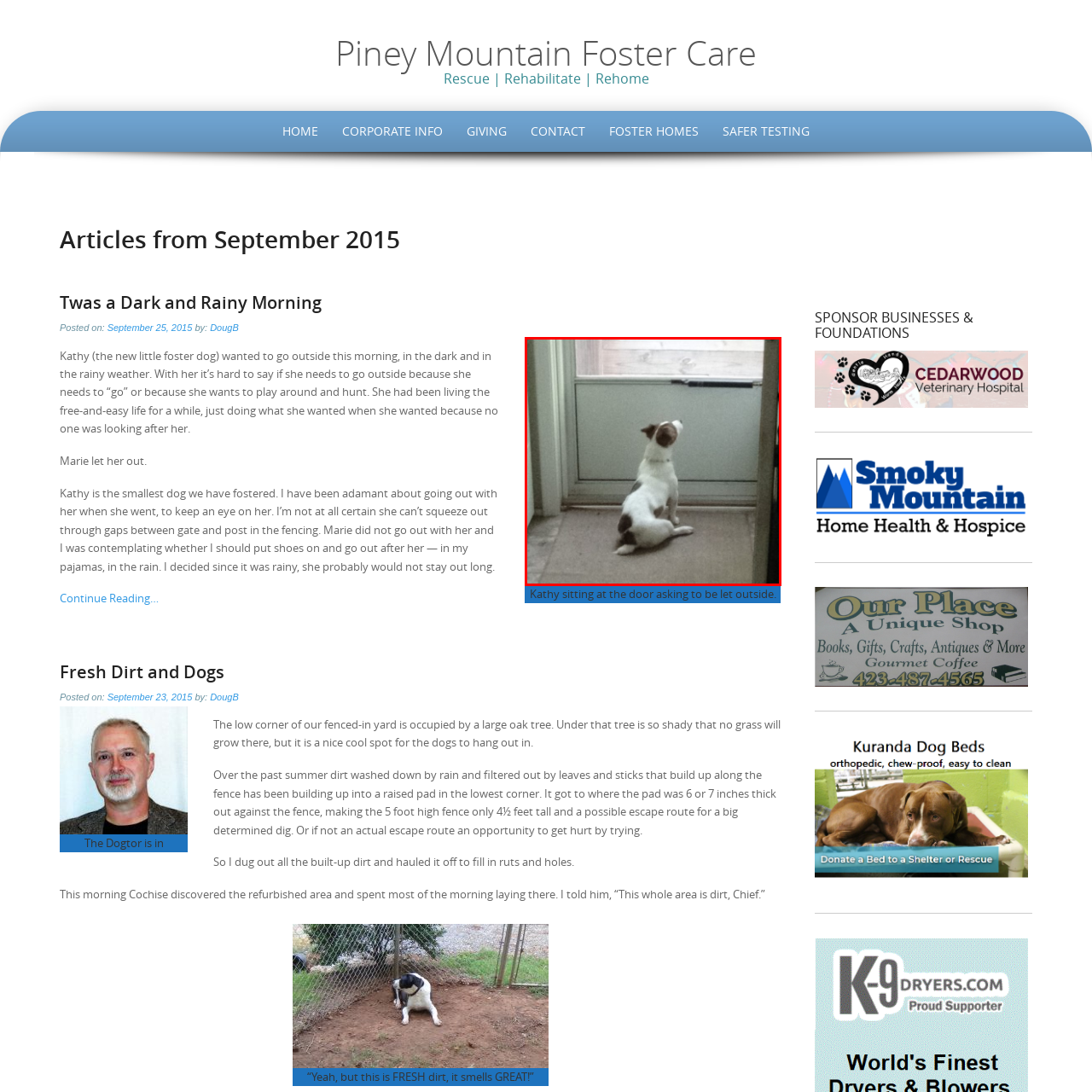Carefully describe the image located within the red boundary.

The image features a small dog named Kathy, sitting at an open door, gazing outside. She appears eager to be let out, possibly wanting to explore despite the dreary, rainy weather. Kathy is characterized by her white fur with brown patches, showcasing a curious expression as she looks through the screen door. The setting suggests a cozy interior, with muted tones and a welcome mat near the door. The caption accompanying the image reads, "Kathy sitting at the door asking to be let outside," capturing the dog's longing for the outdoors while the atmosphere hints at the day's gloomy conditions.